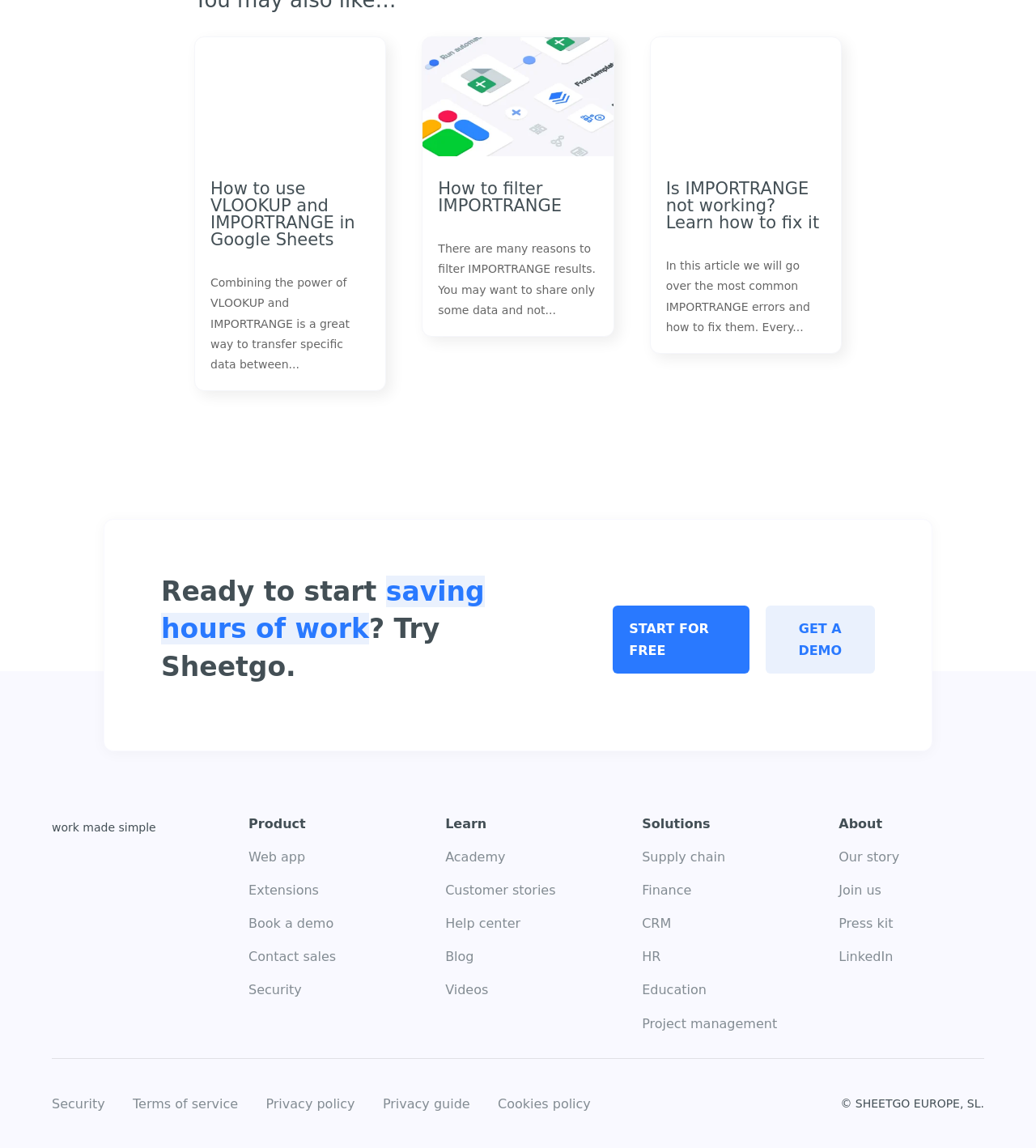Please indicate the bounding box coordinates of the element's region to be clicked to achieve the instruction: "Learn about 'Is IMPORTRANGE not working? Learn how to fix it'". Provide the coordinates as four float numbers between 0 and 1, i.e., [left, top, right, bottom].

[0.627, 0.032, 0.812, 0.136]